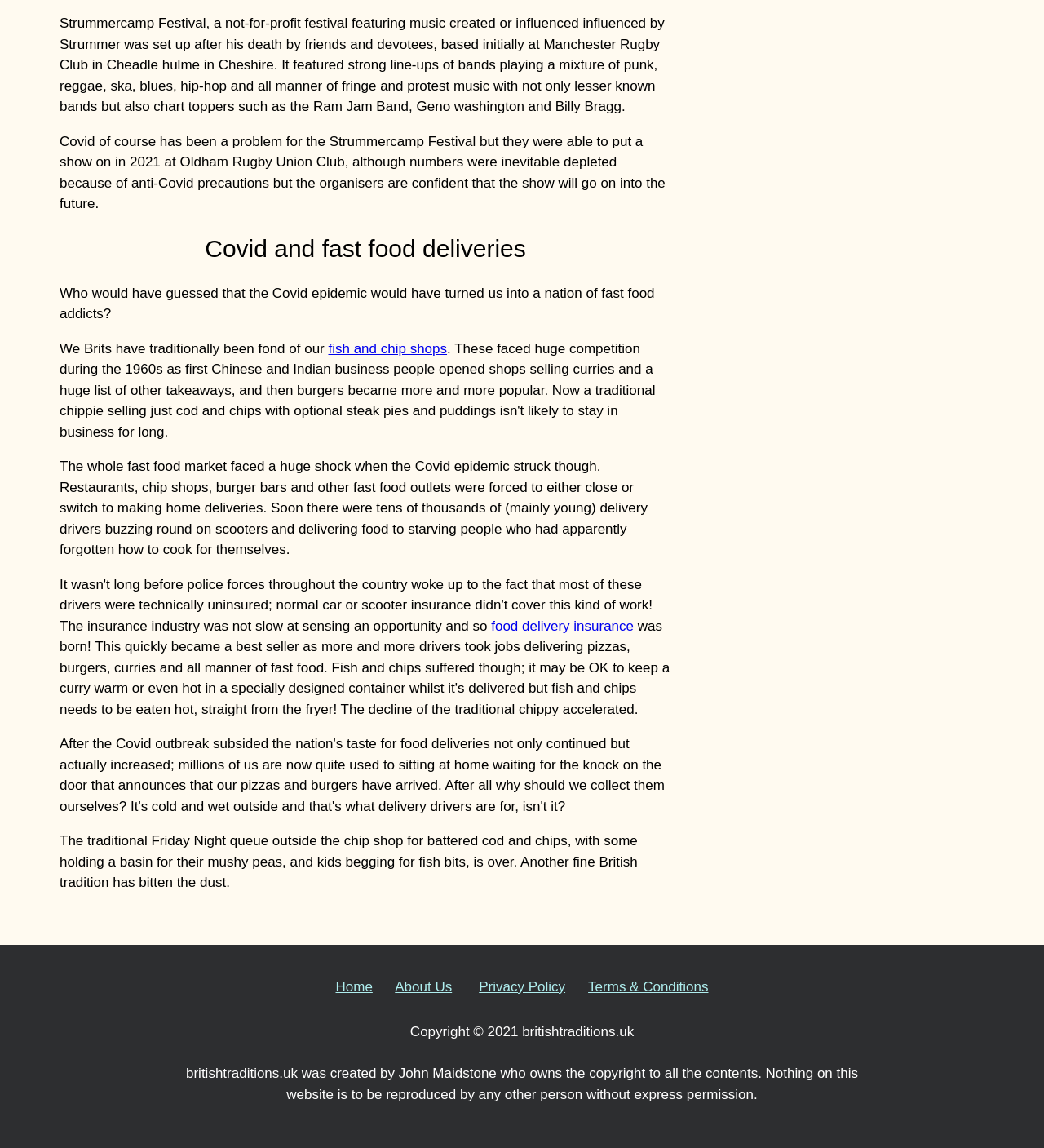Kindly respond to the following question with a single word or a brief phrase: 
What is the link text above 'The whole fast food market faced a huge shock...'

fish and chip shops